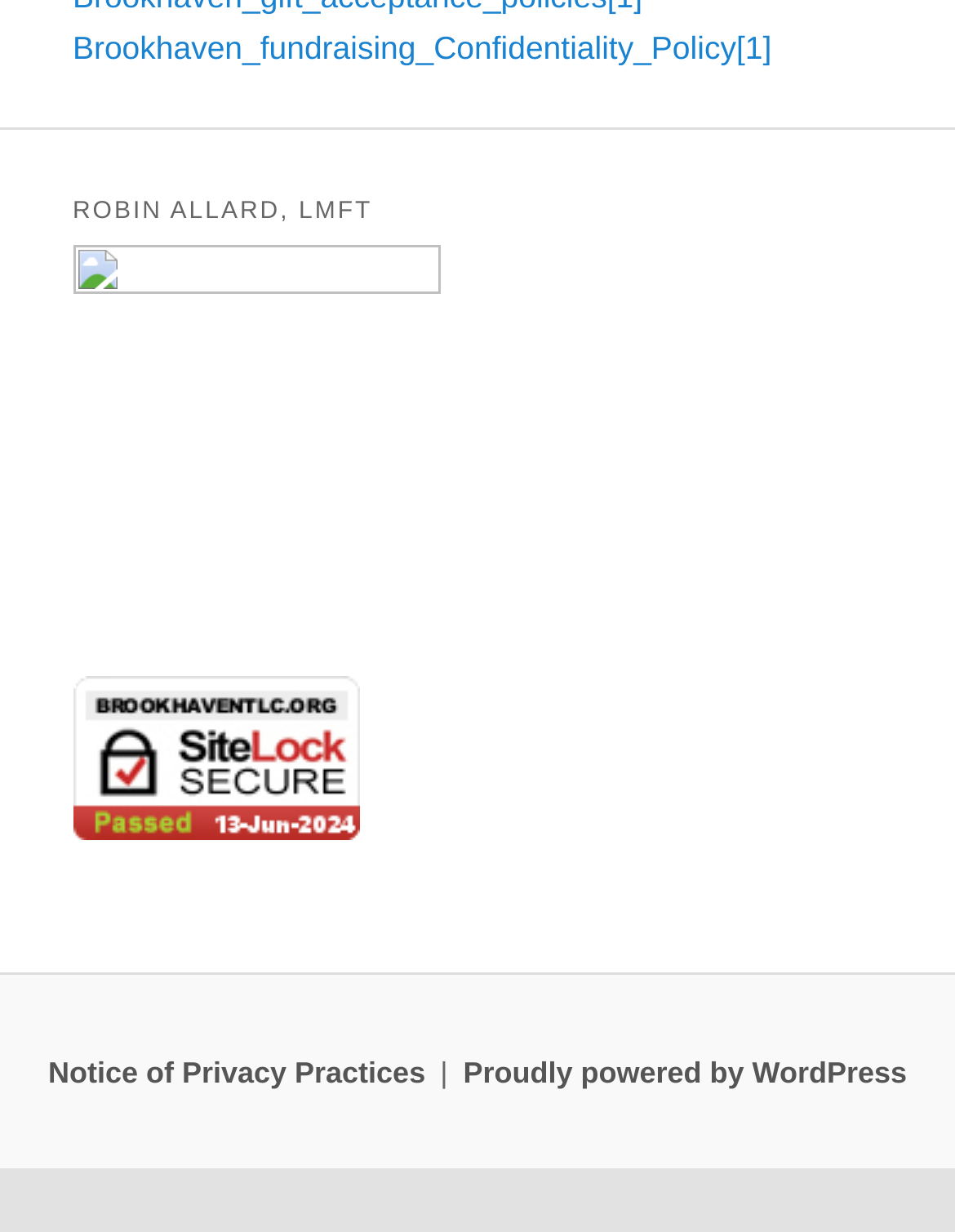Reply to the question with a brief word or phrase: What is the purpose of the link 'Notice of Privacy Practices'?

To inform about privacy practices